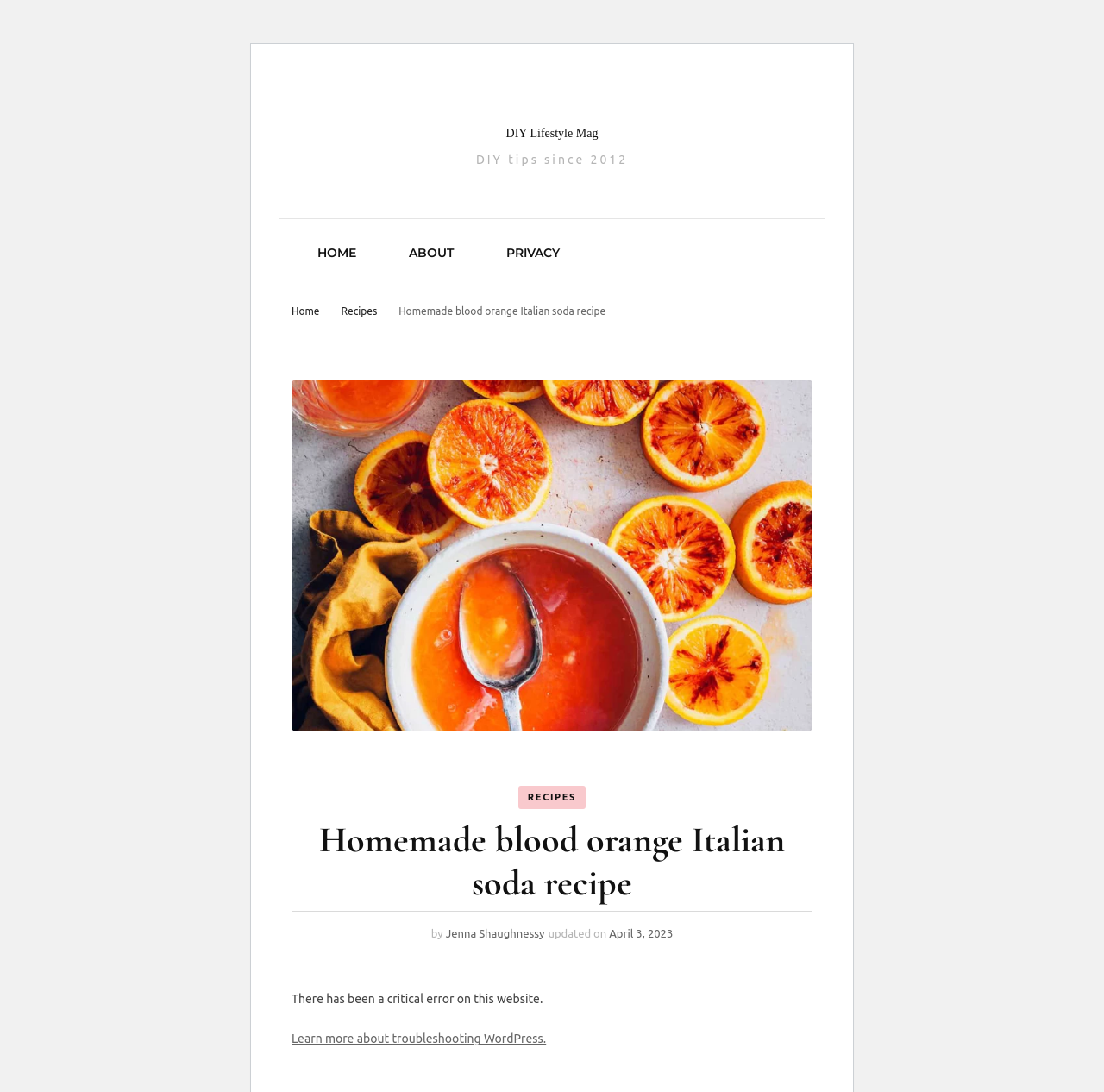Give the bounding box coordinates for this UI element: "Jenna Shaughnessy". The coordinates should be four float numbers between 0 and 1, arranged as [left, top, right, bottom].

[0.404, 0.849, 0.493, 0.86]